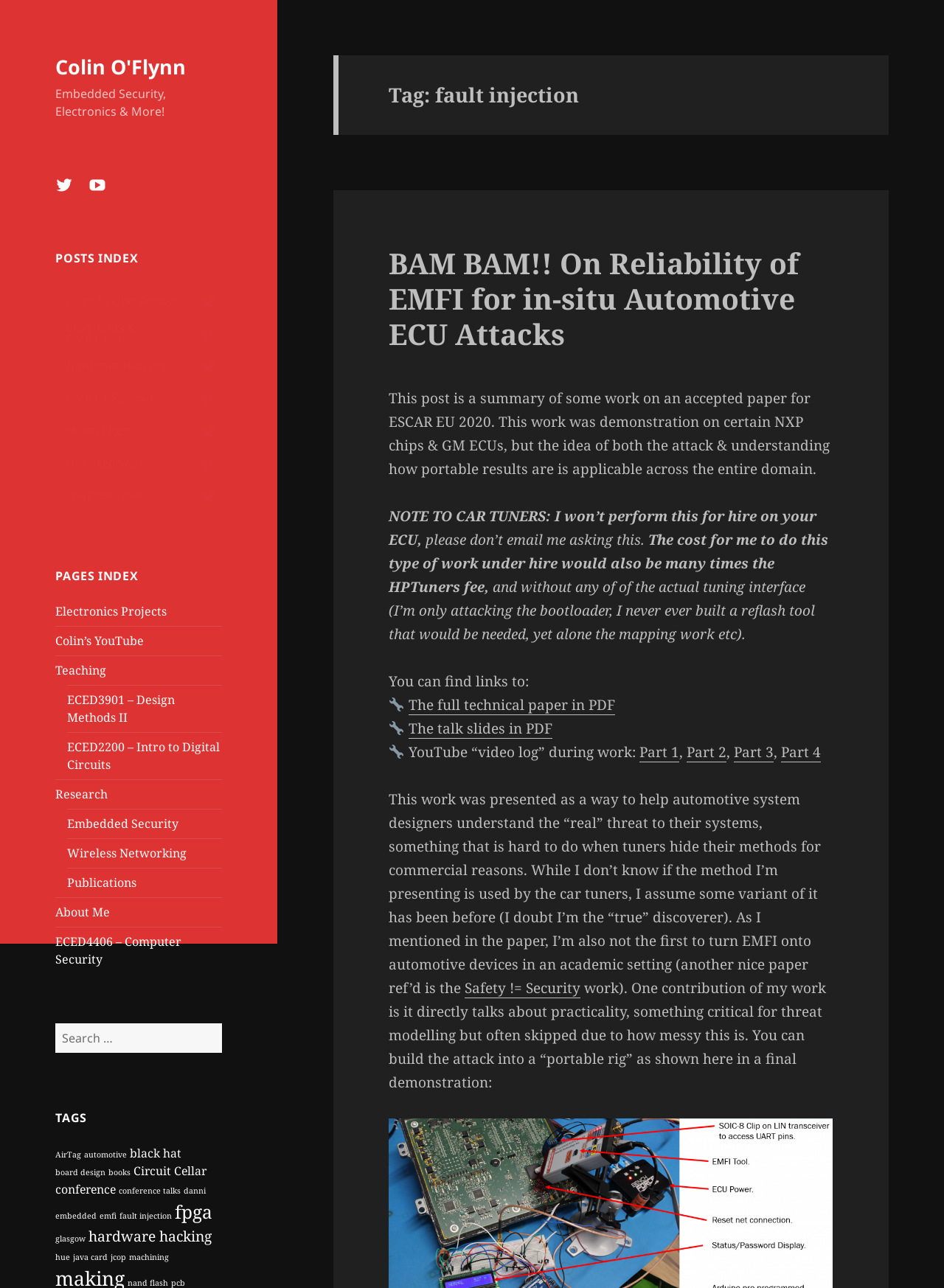Provide a comprehensive caption for the webpage.

The webpage is a personal blog or website of Colin O'Flynn, focused on embedded security, electronics, and more. At the top, there is a header section with a link to the author's name, a brief description "Embedded Security, Electronics & More!", and social media links to Twitter and YouTube.

Below the header, there are two main sections: "POSTS INDEX" and "PAGES INDEX". The "POSTS INDEX" section contains a list of links to various posts, each with a brief description and a tag icon. The posts are categorized into topics such as Circuit Cellar Articles, Electronics & Production, Hardware Hacking, and more. Each category has multiple links to related posts.

The "PAGES INDEX" section contains a list of links to different pages on the website, including Electronics Projects, Colin's YouTube, Teaching, Research, and About Me. Some of these links have sub-links to more specific topics, such as ECED3901 – Design Methods II and Embedded Security.

On the right side of the page, there is a search bar with a button labeled "Search". Below the search bar, there is a "TAGS" section that lists various tags related to the content on the website, such as AirTag, automotive, black hat, and more. Each tag has a link to related posts.

The main content of the page is a blog post titled "Tag: fault injection", which discusses a paper on reliability of EMFI for in-situ automotive ECU attacks. The post includes a brief summary, a link to the full technical paper, and a link to the talk slides. There are also some notes and disclaimers related to the topic.